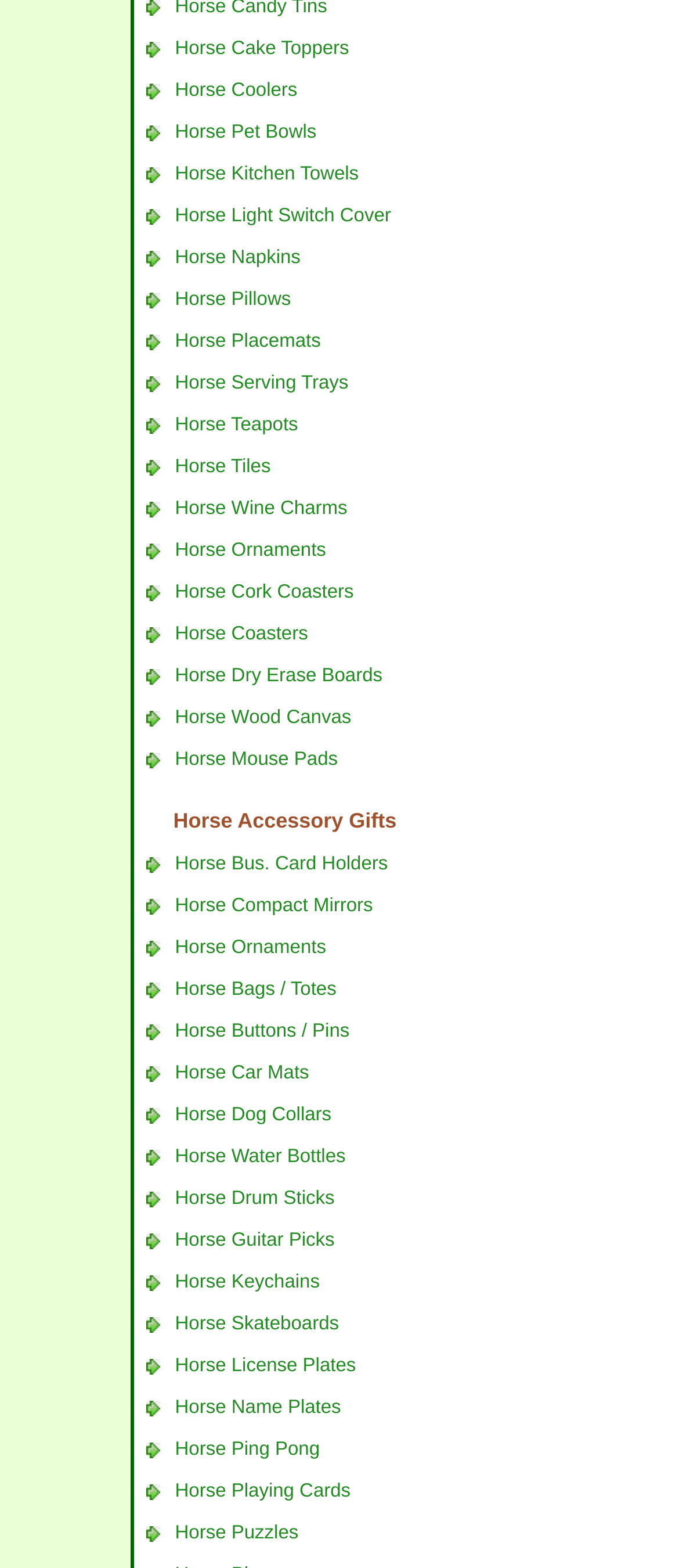Identify the bounding box for the described UI element: "Horse Dry Erase Boards".

[0.258, 0.424, 0.563, 0.437]